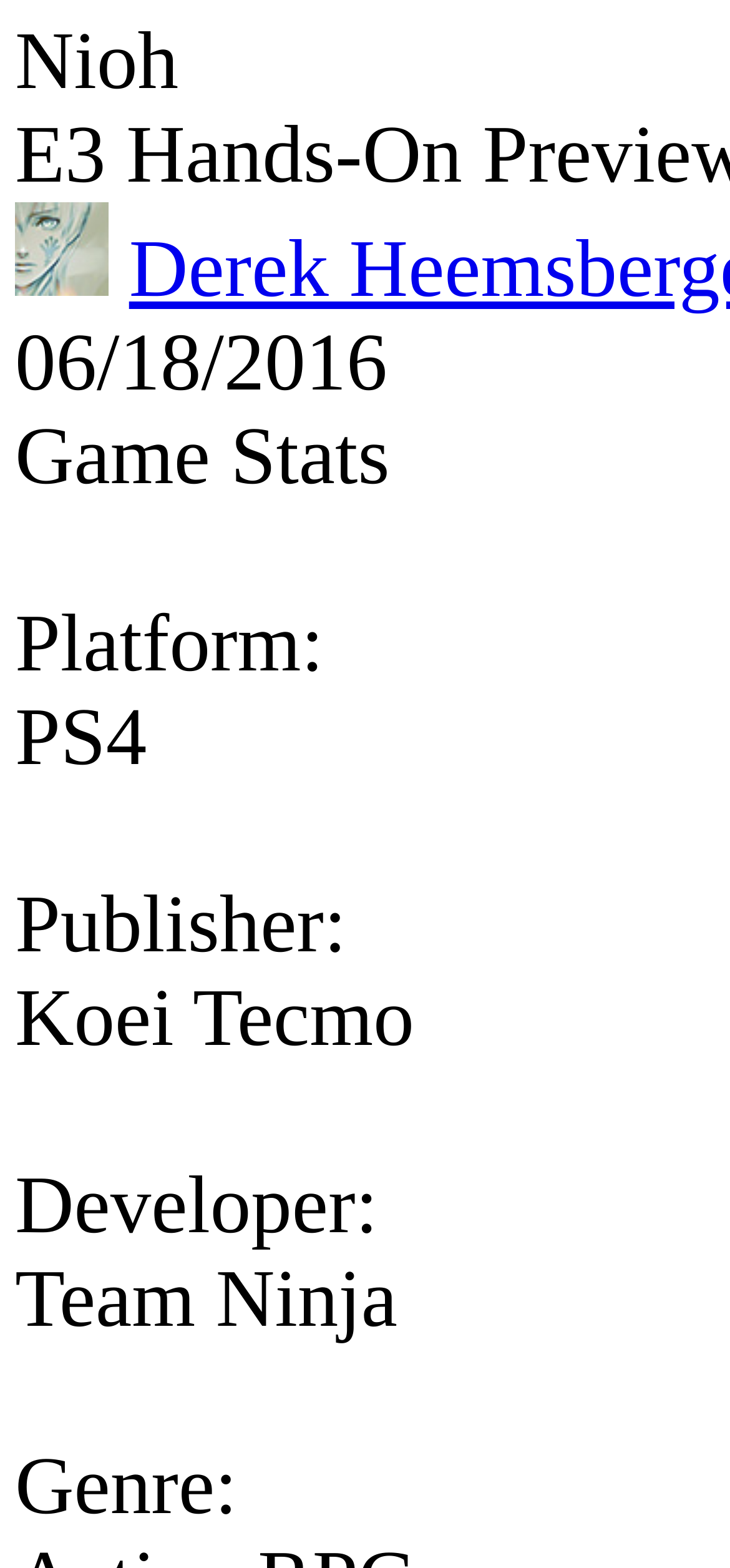Refer to the image and answer the question with as much detail as possible: Who is the developer of the game?

The developer of the game can be found by looking at the StaticText elements with the text 'Developer:' and 'Team Ninja', which indicates that the game is developed by Team Ninja.